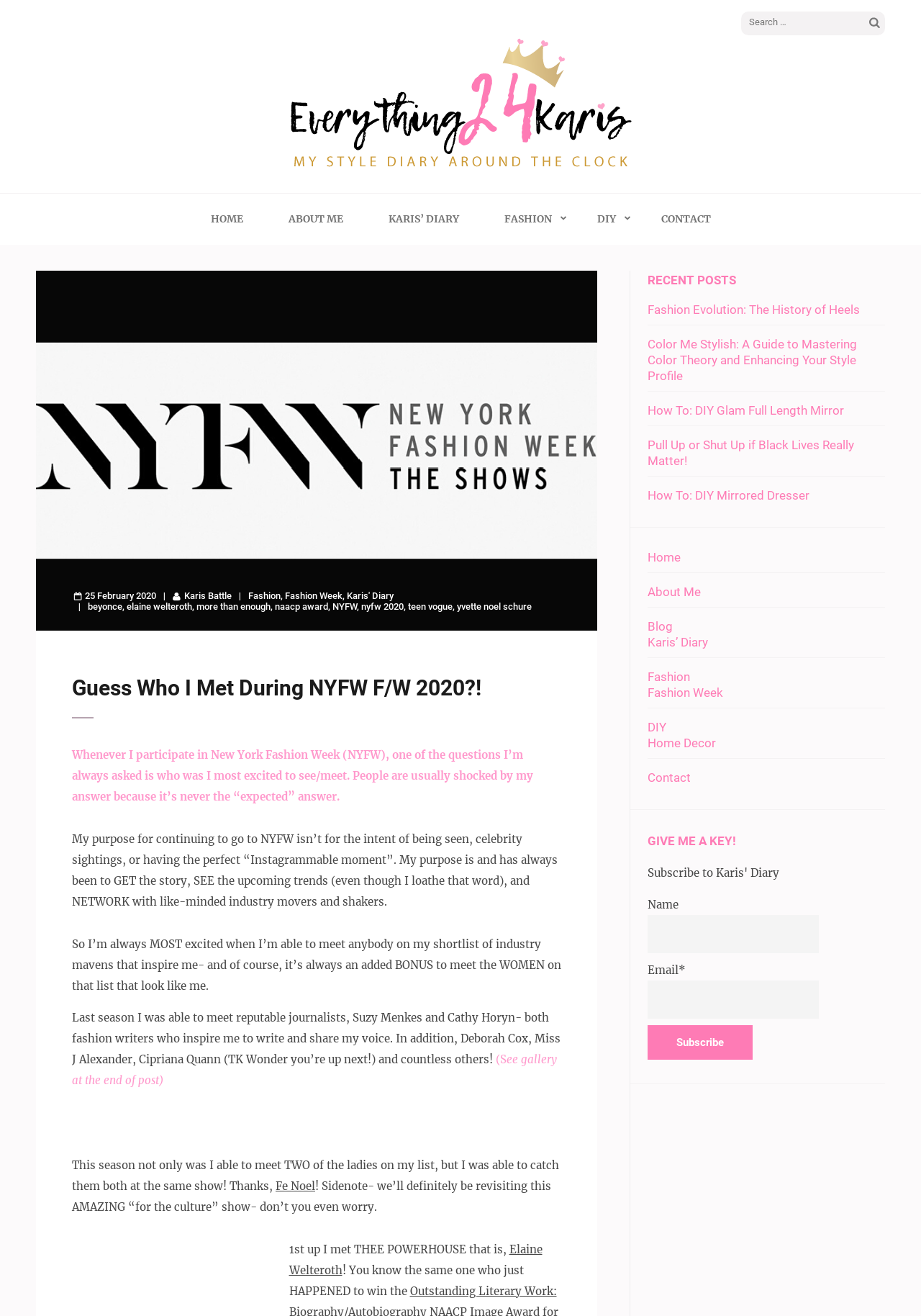Predict the bounding box coordinates of the UI element that matches this description: "parent_node: Everything 24 Karis". The coordinates should be in the format [left, top, right, bottom] with each value between 0 and 1.

[0.305, 0.027, 0.695, 0.133]